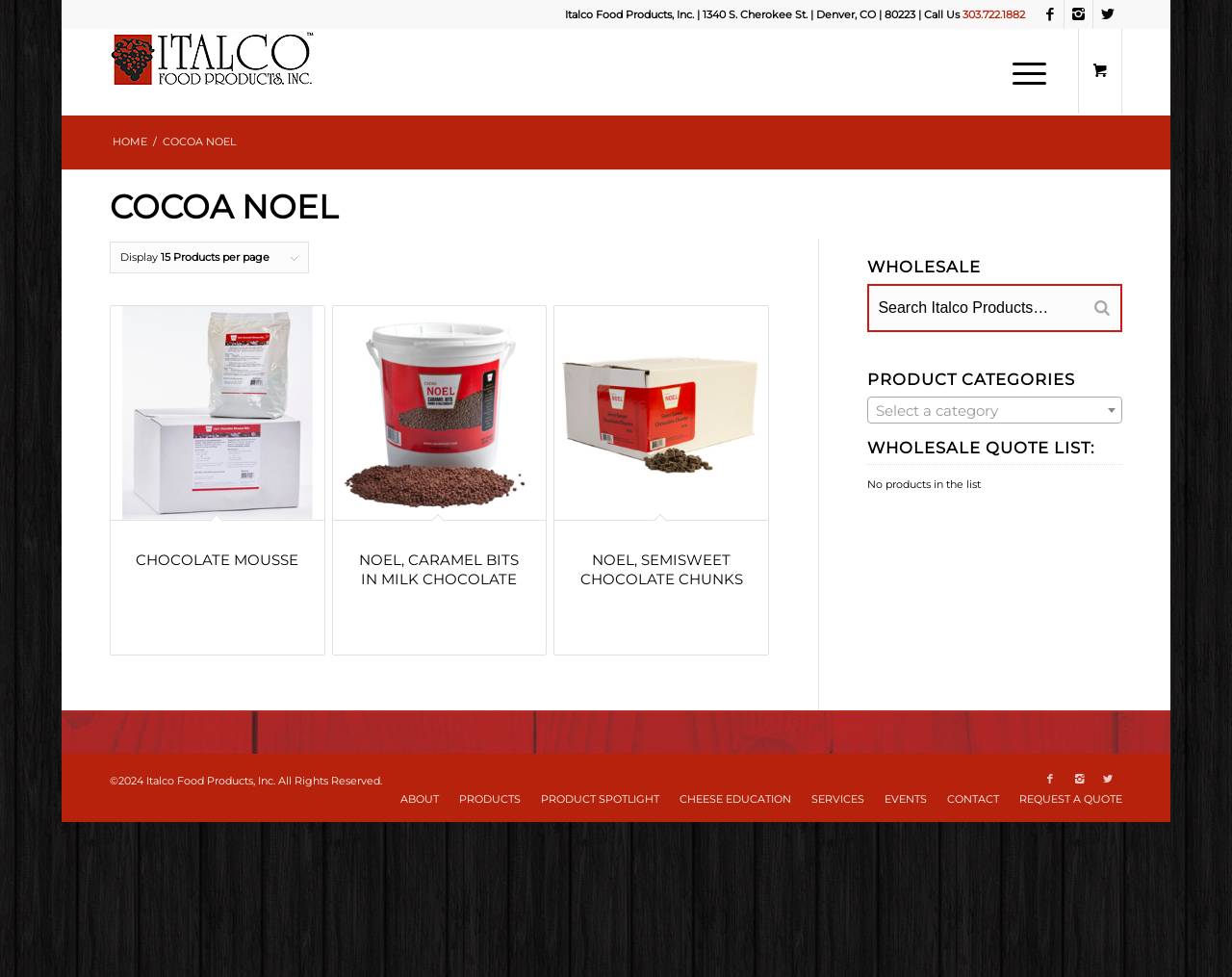Please find the bounding box coordinates for the clickable element needed to perform this instruction: "Search for products".

[0.704, 0.29, 0.911, 0.339]